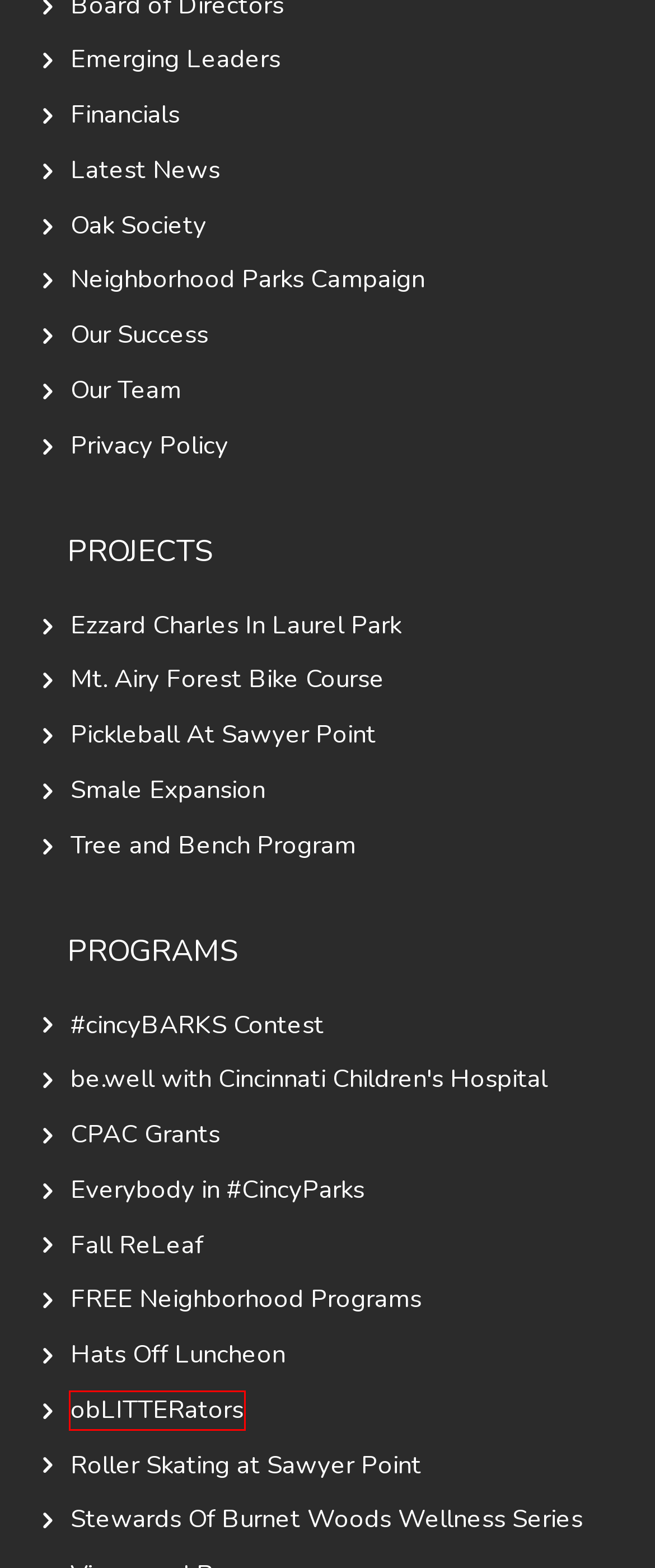You have a screenshot showing a webpage with a red bounding box around a UI element. Choose the webpage description that best matches the new page after clicking the highlighted element. Here are the options:
A. Roller Skating at Sawyer Point - Cincinnati Parks Foundation
B. obLITTERators - Cincinnati Parks Foundation
C. Tree And Bench Program - Cincinnati Parks Foundation
D. Ezzard Charles in Ezzard Charles Park - Cincinnati Parks Foundation
E. Programs - Cincinnati Parks Foundation
F. Remembering Cathy Caldemeyer Now - Cincinnati Parks Foundation
G. 5 CINCINNATI PARKS PERFECT FOR ENJOYING FALL COLORS - Cincinnati Parks Foundation
H. HATS OFF LUNCHEON FUNDRAISING KICKS-OFF - Cincinnati Parks Foundation

B